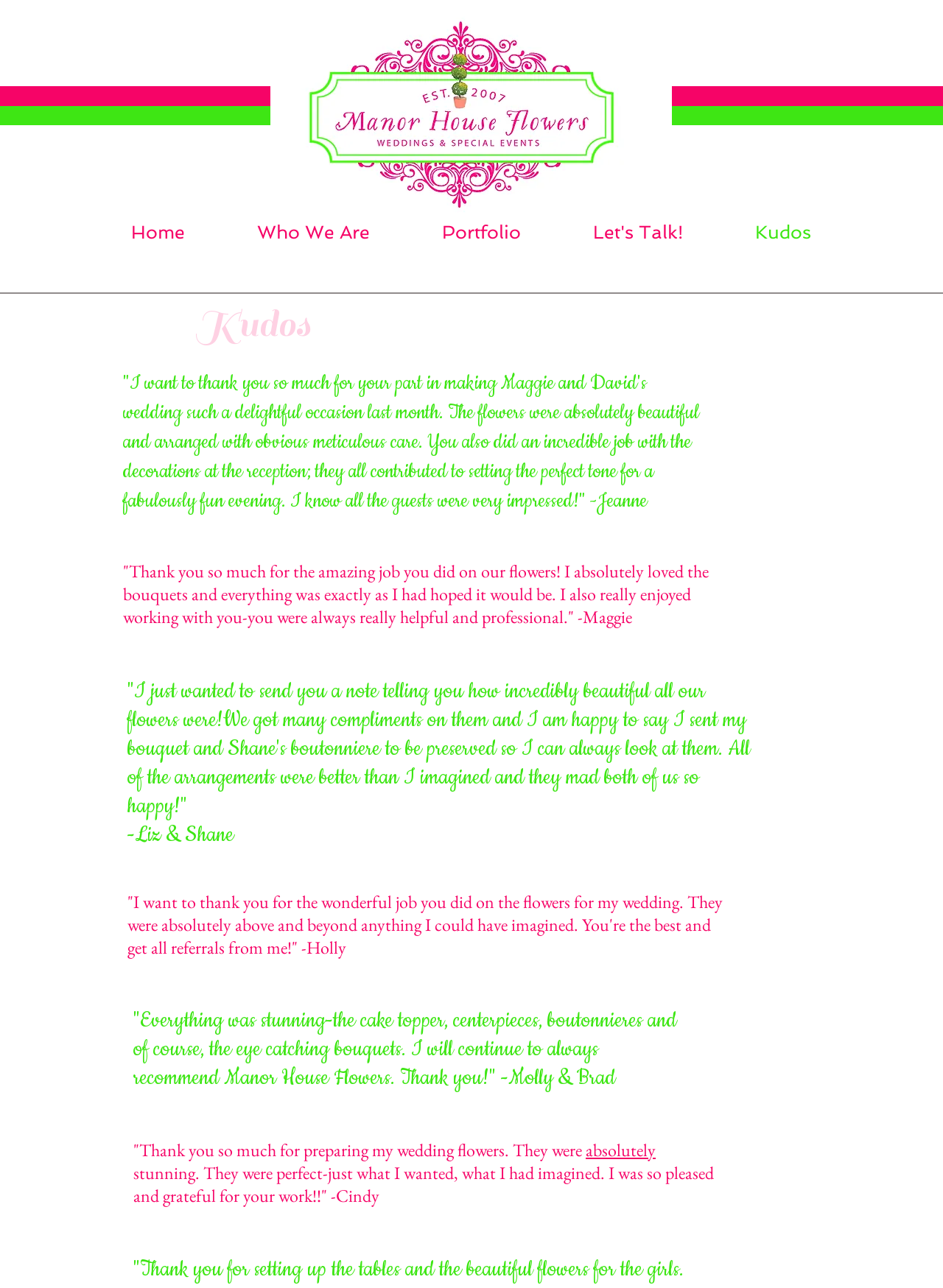How many testimonials are displayed on this page?
Answer the question in as much detail as possible.

I counted the number of static text elements containing testimonials, and there are 6 in total. Each testimonial is a separate static text element, and they are all displayed on this page.